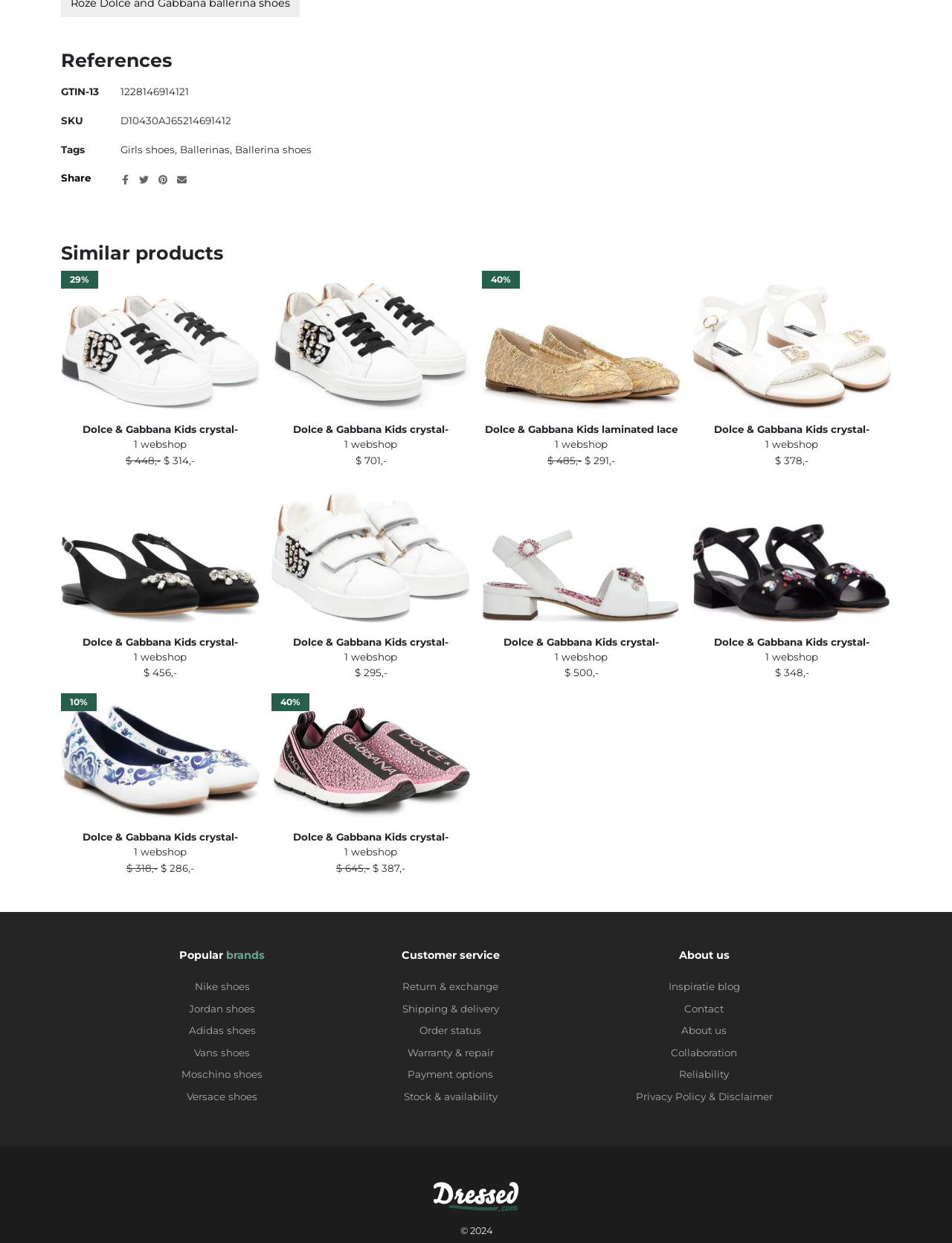Find and indicate the bounding box coordinates of the region you should select to follow the given instruction: "Contact 'Dressed.com'".

[0.423, 0.957, 0.577, 0.968]